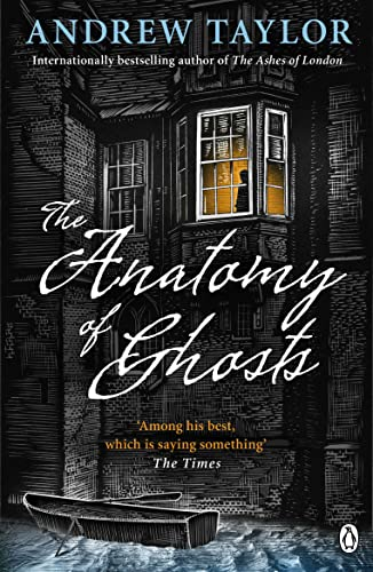Who is the author of the book?
Look at the image and respond with a one-word or short-phrase answer.

Andrew Taylor